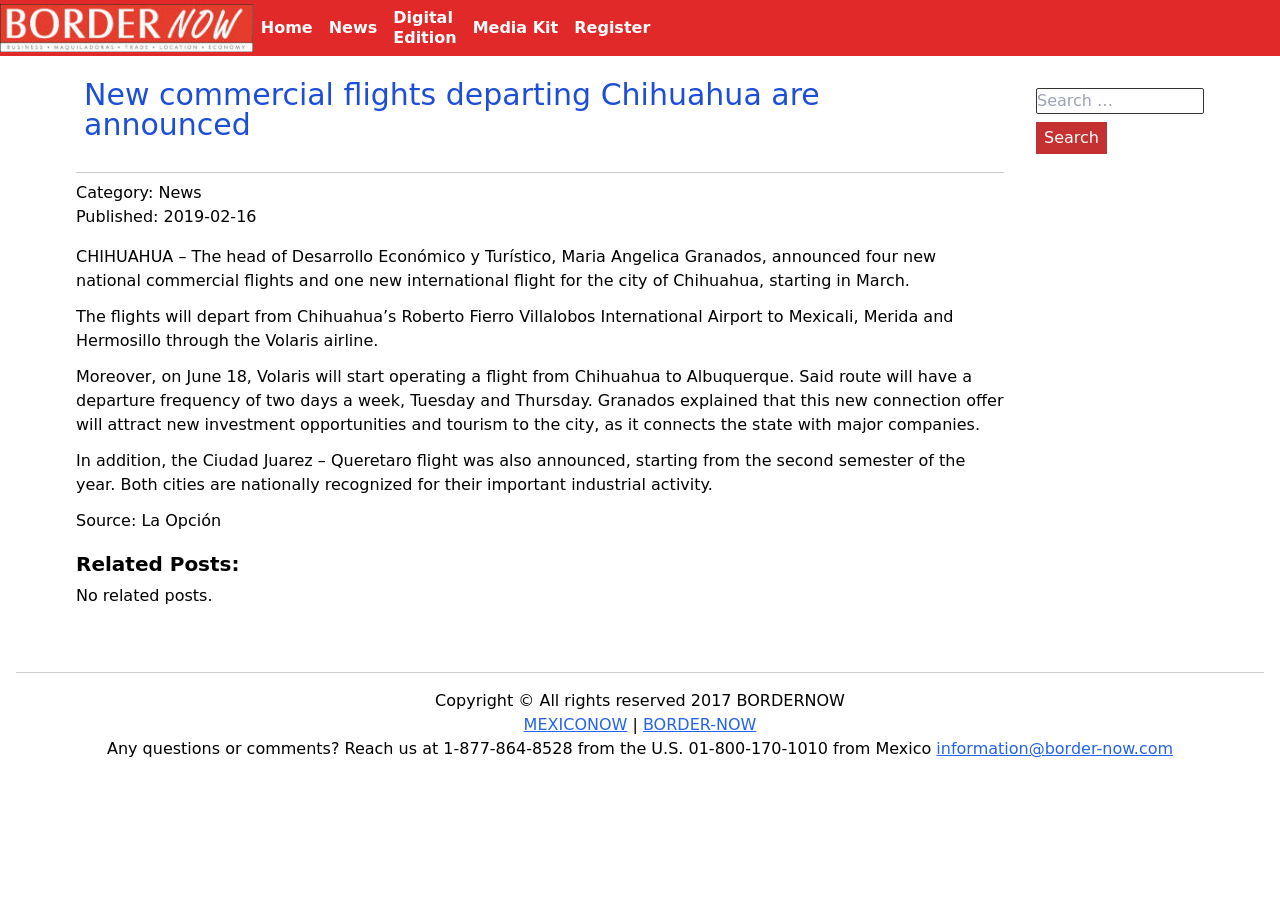Using the format (top-left x, top-left y, bottom-right x, bottom-right y), provide the bounding box coordinates for the described UI element. All values should be floating point numbers between 0 and 1: News

[0.124, 0.203, 0.158, 0.224]